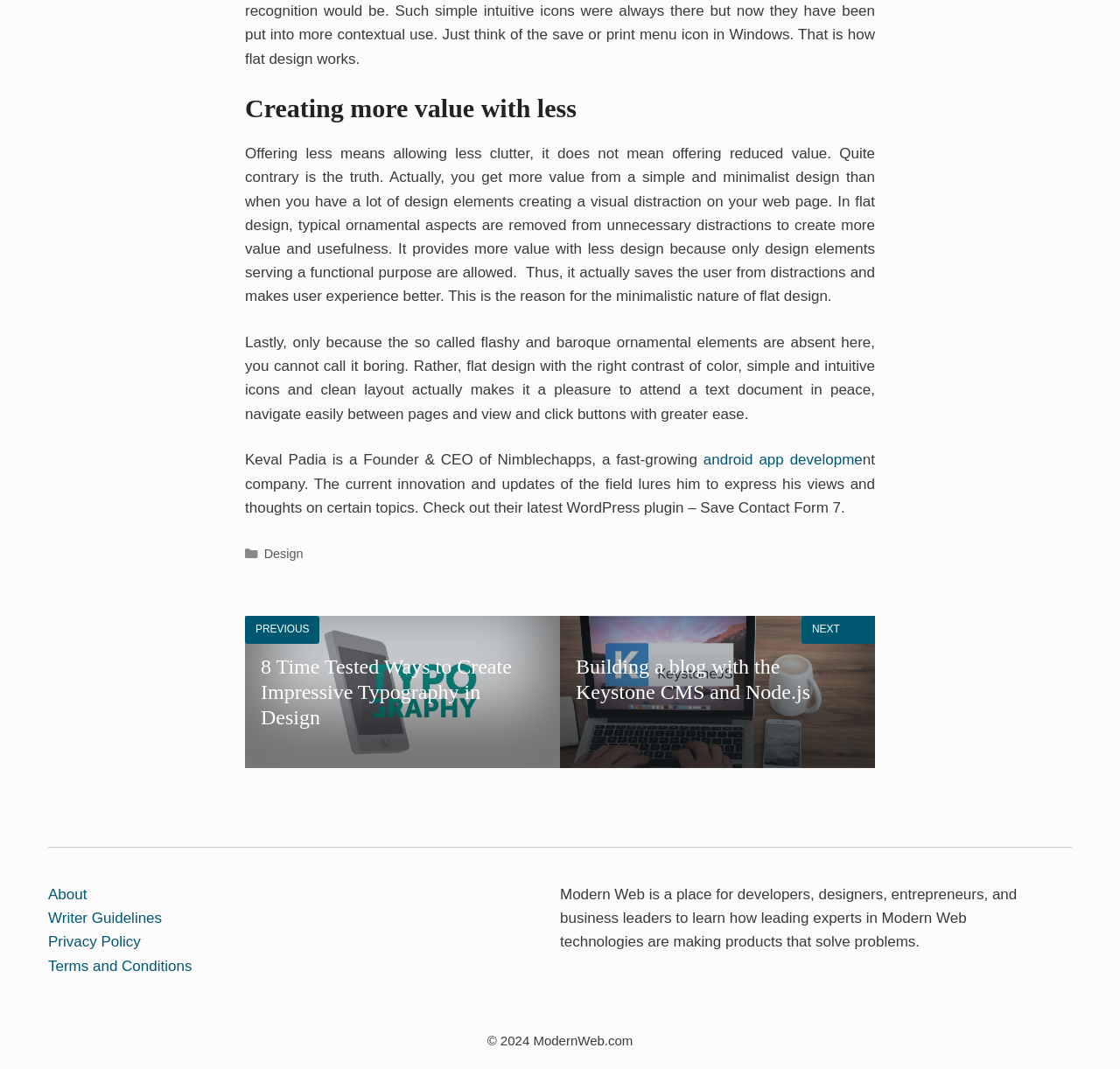Give a short answer using one word or phrase for the question:
What is the copyright year of ModernWeb.com?

2024